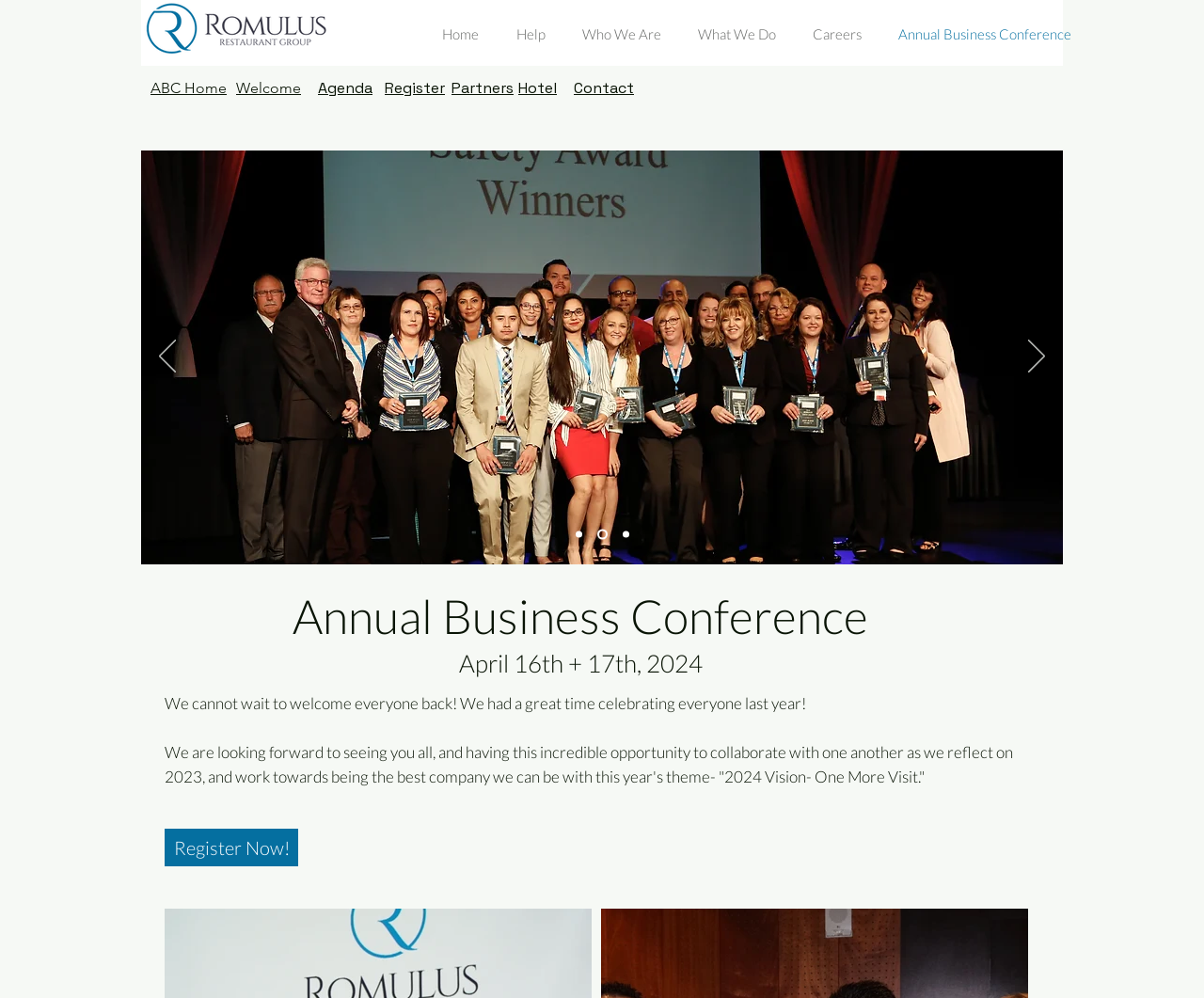Please identify the bounding box coordinates of the region to click in order to complete the task: "View the Agenda". The coordinates must be four float numbers between 0 and 1, specified as [left, top, right, bottom].

[0.264, 0.078, 0.316, 0.098]